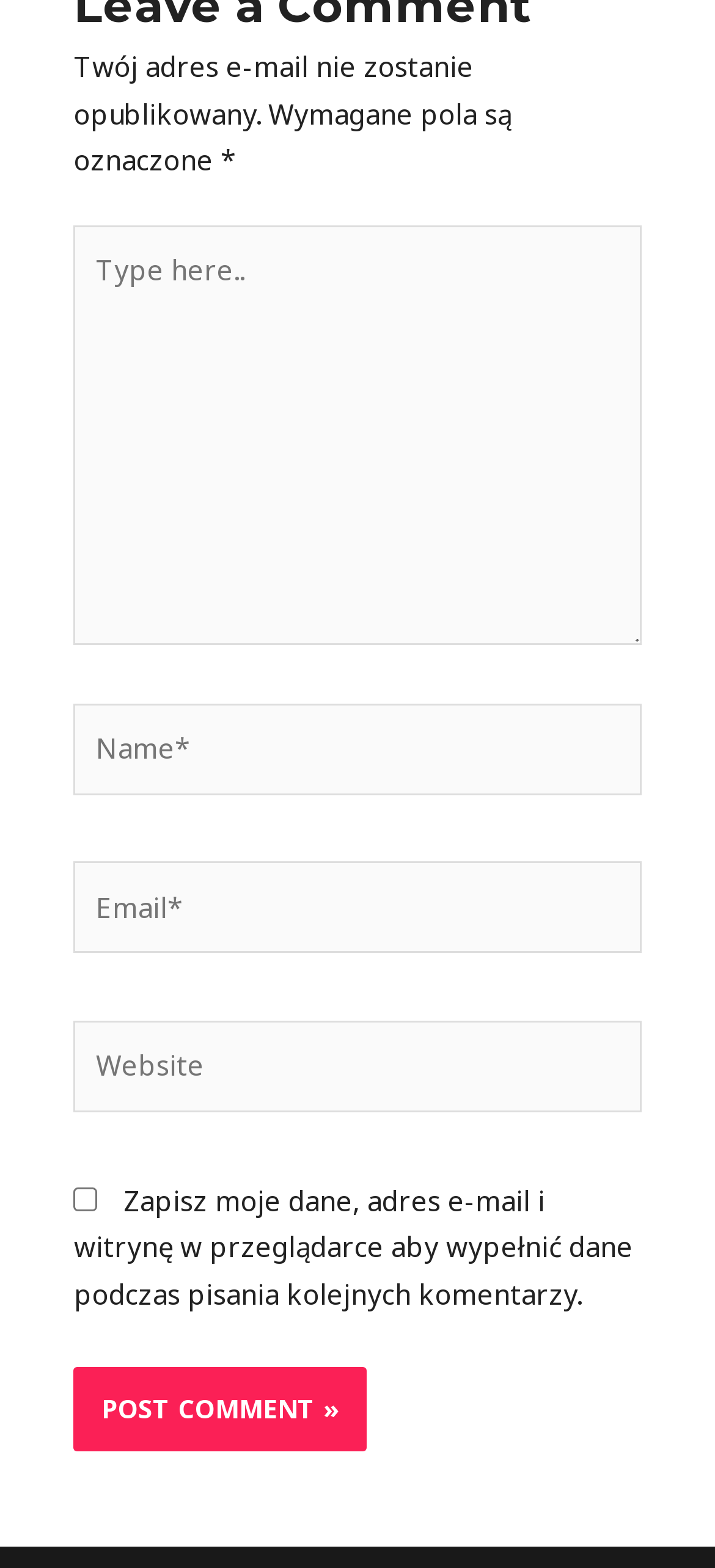How many elements are in the group?
Carefully examine the image and provide a detailed answer to the question.

The group element has two child elements: a StaticText element with the text 'Type here..' and a textbox element with the placeholder 'Type here..'. Therefore, there are two elements in the group.